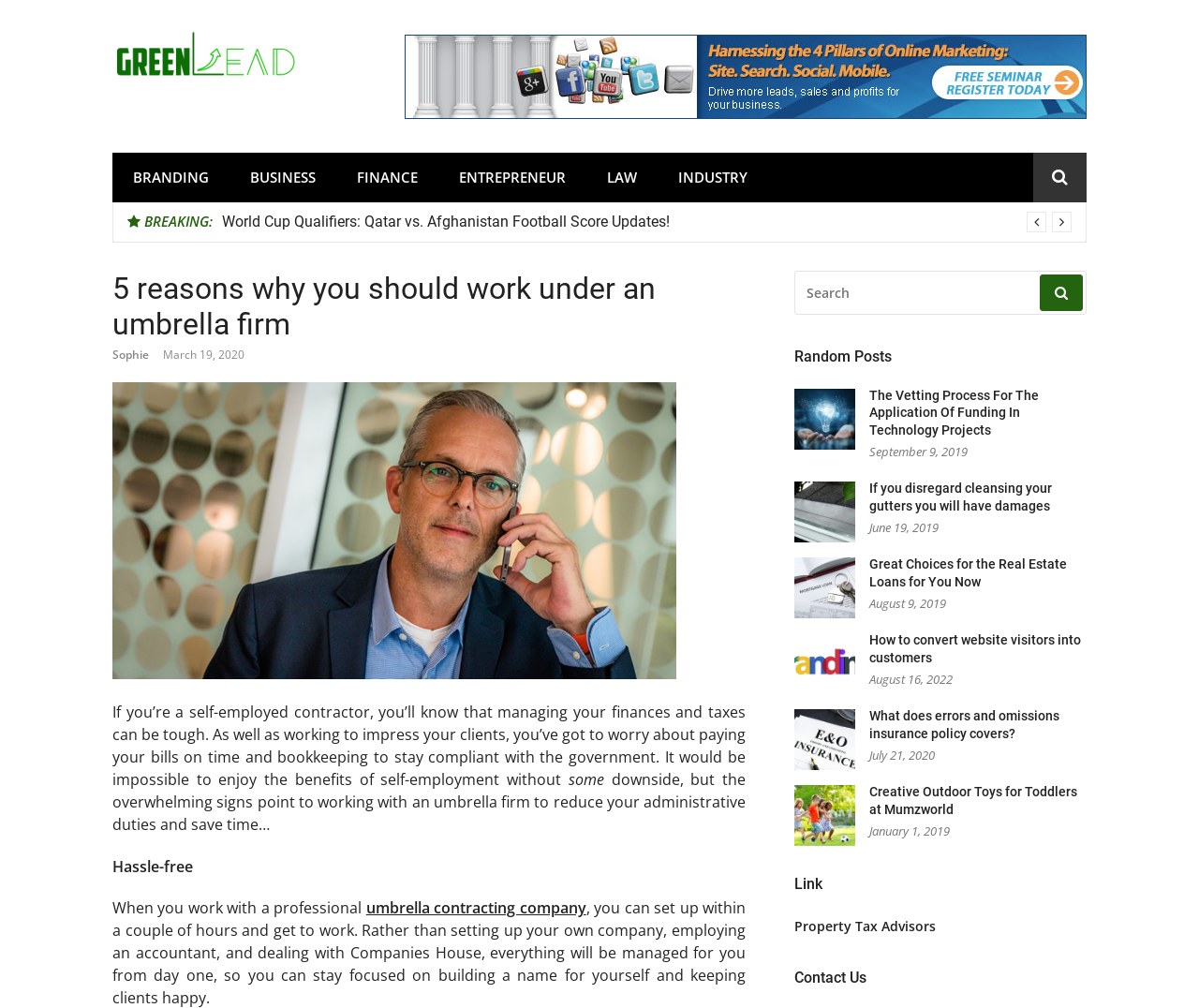What is the title of the article below the header '5 reasons why you should work under an umbrella firm'?
Please use the image to deliver a detailed and complete answer.

The header '5 reasons why you should work under an umbrella firm' is located at [0.094, 0.268, 0.622, 0.339]. Below this header, there is a paragraph of text that starts with 'Hassle-free'. Therefore, 'Hassle-free' is the title of the article.